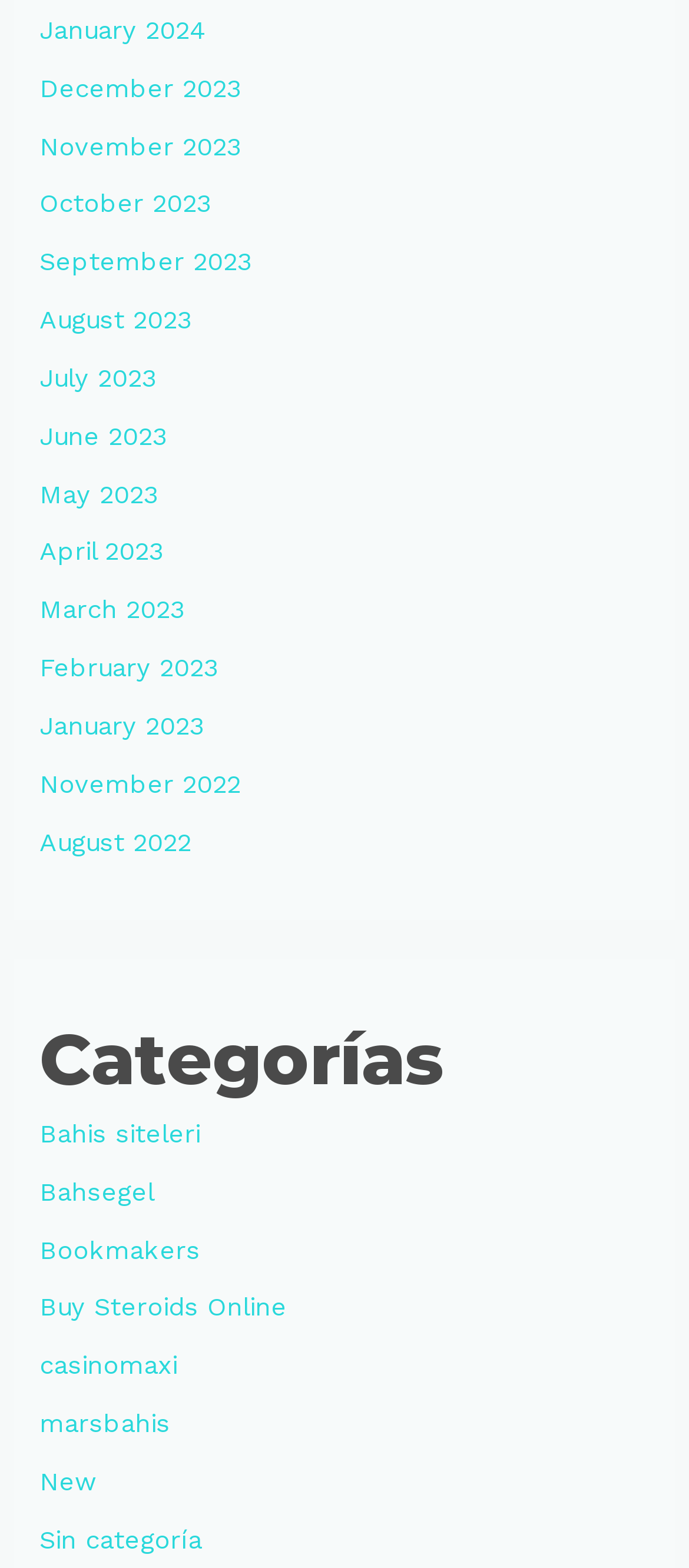What is the last link listed on the webpage?
Provide a one-word or short-phrase answer based on the image.

Sin categoría